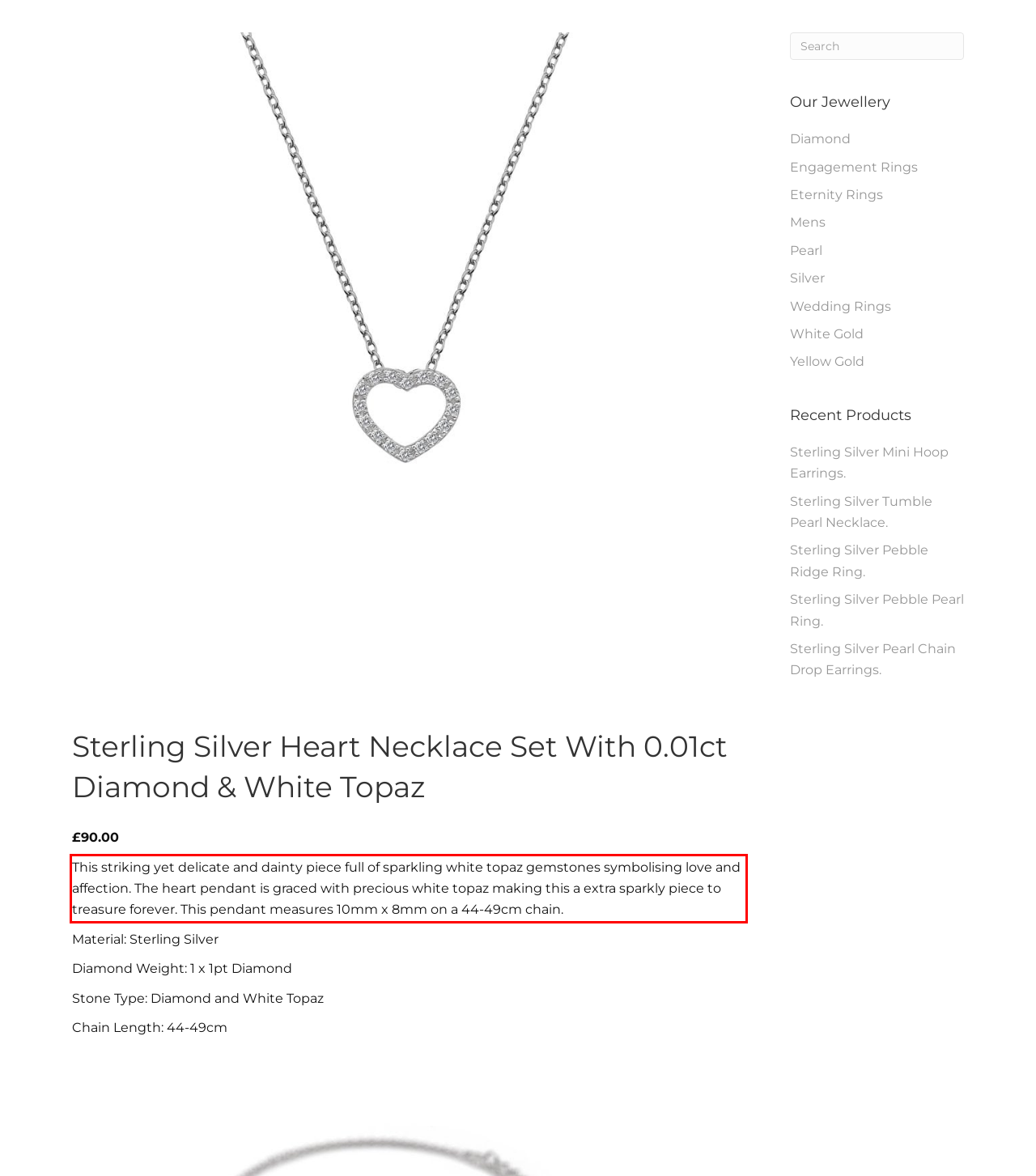Given the screenshot of a webpage, identify the red rectangle bounding box and recognize the text content inside it, generating the extracted text.

This striking yet delicate and dainty piece full of sparkling white topaz gemstones symbolising love and affection. The heart pendant is graced with precious white topaz making this a extra sparkly piece to treasure forever. This pendant measures 10mm x 8mm on a 44-49cm chain.